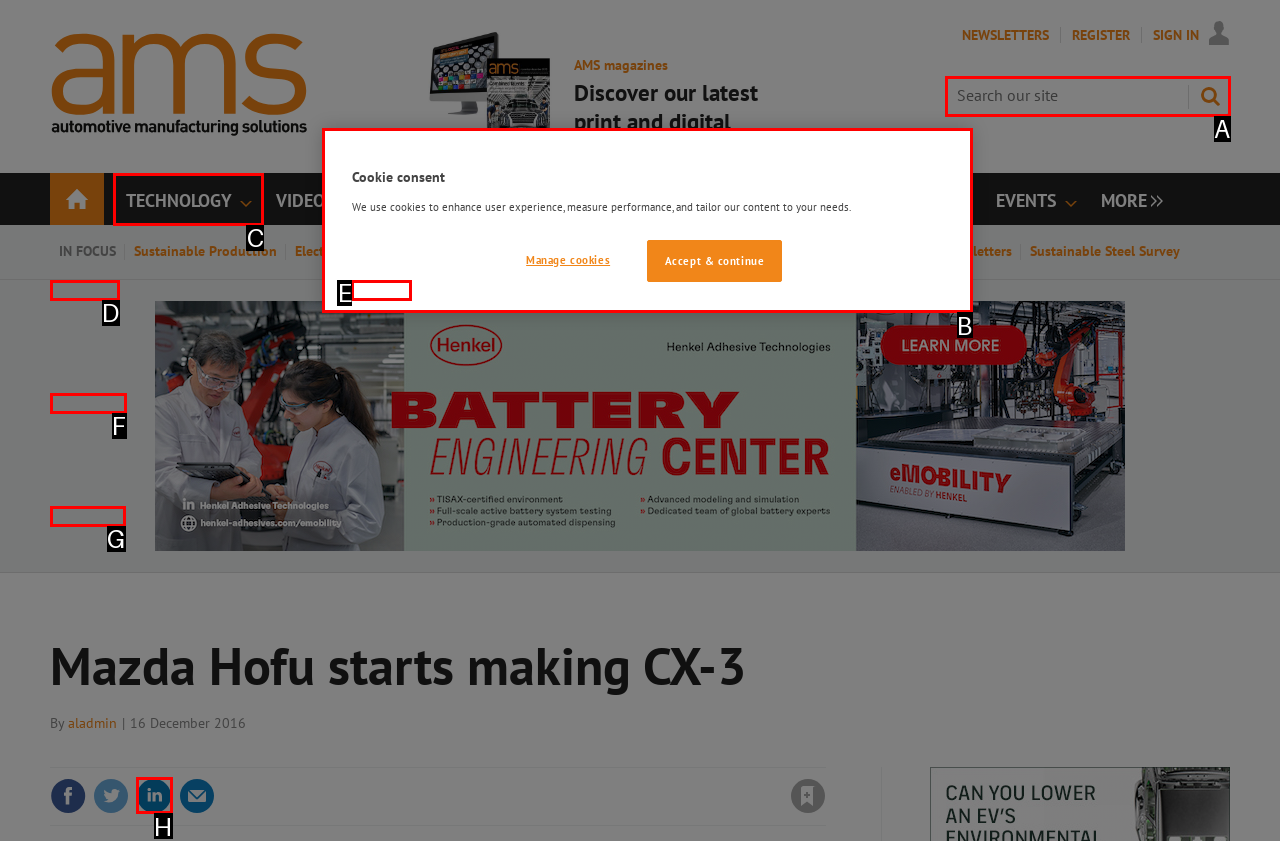Select the option I need to click to accomplish this task: Explore TECHNOLOGY section
Provide the letter of the selected choice from the given options.

C